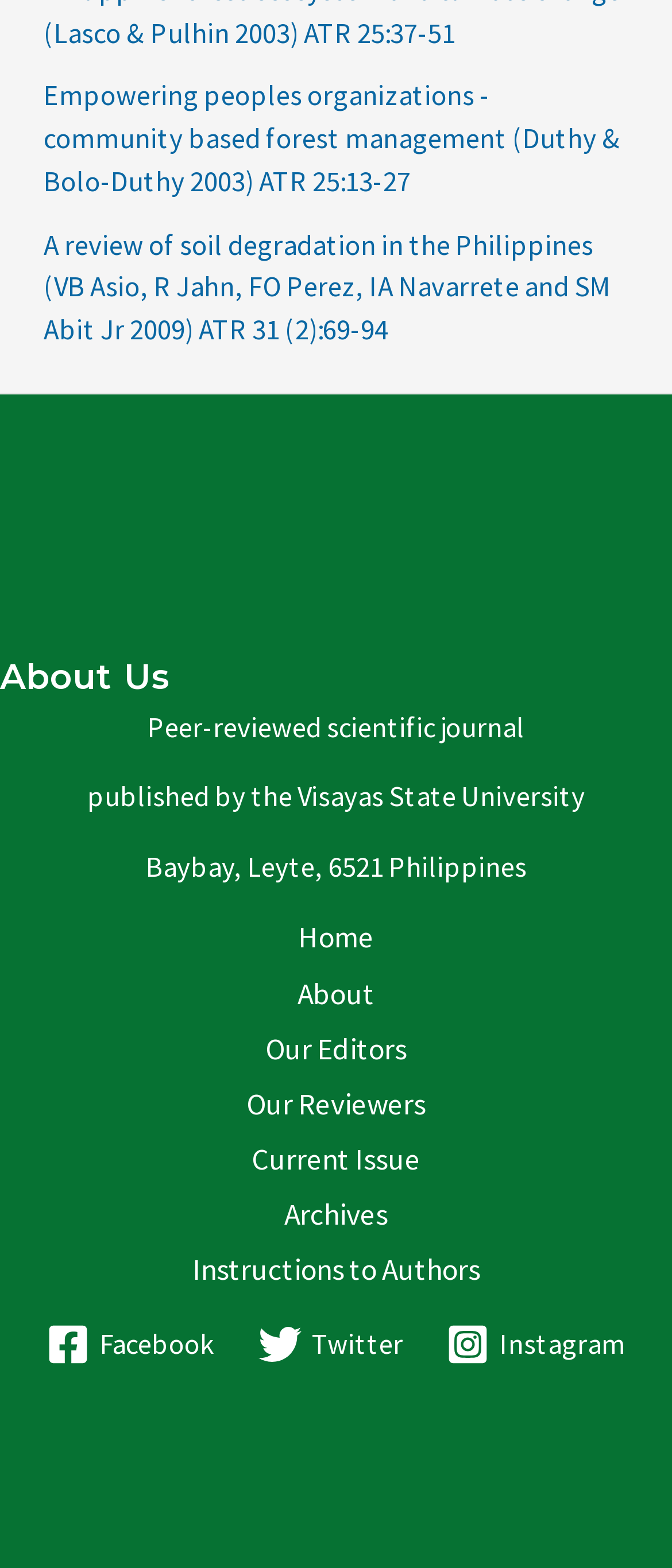Provide a one-word or short-phrase answer to the question:
What is the location of Visayas State University?

Baybay, Leyte, 6521 Philippines